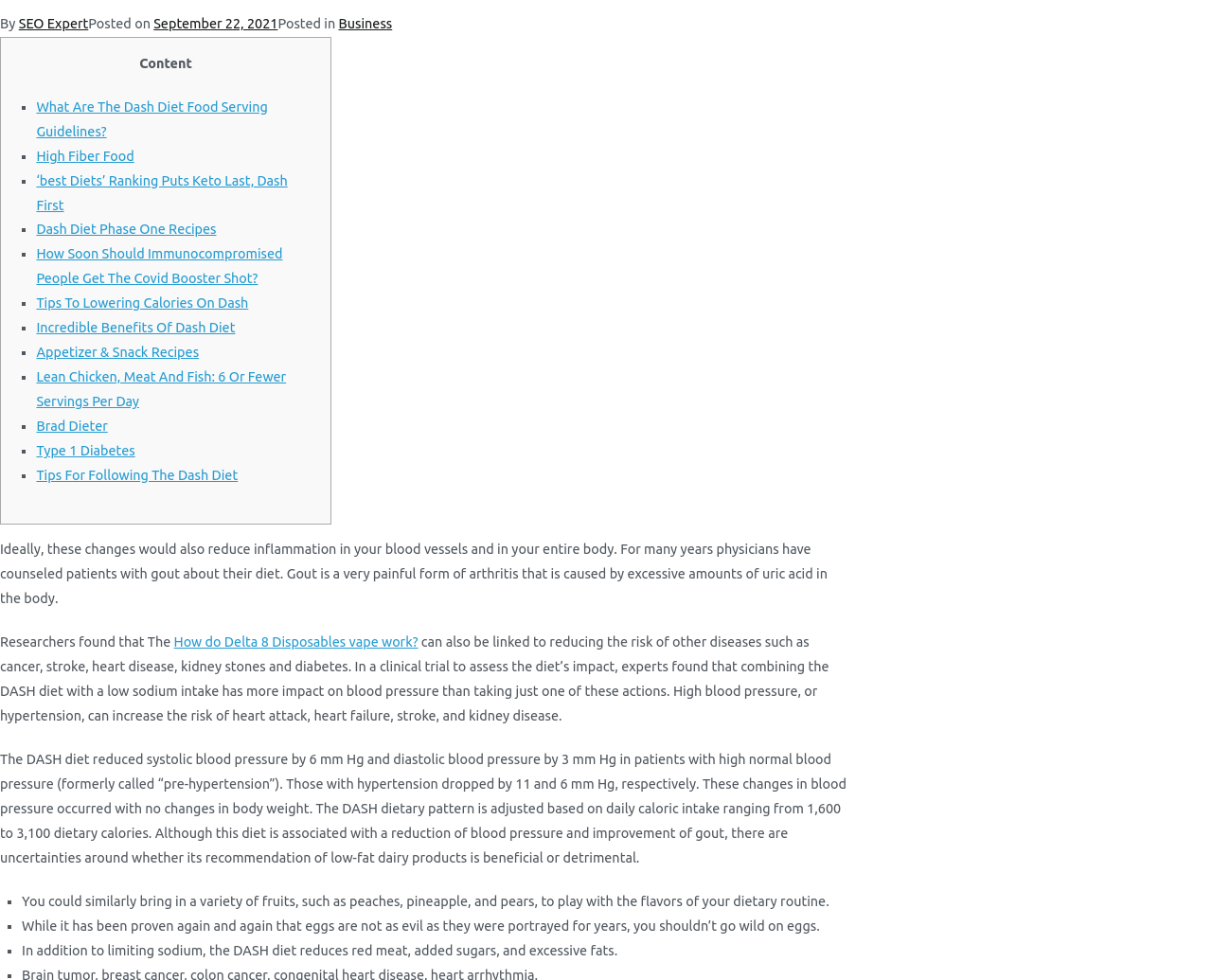Answer with a single word or phrase: 
How many StaticText elements are there in the webpage?

6